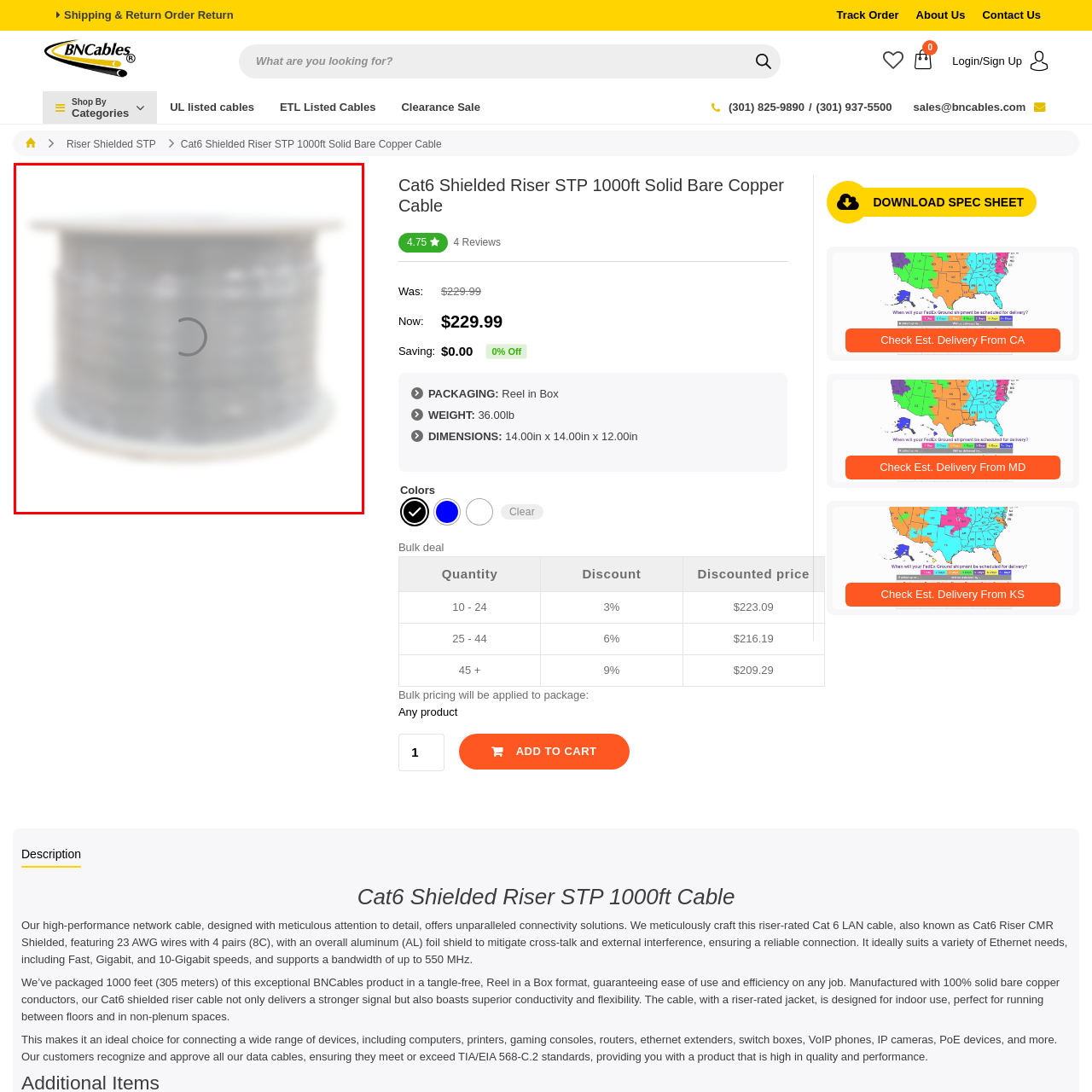What is the cable comprised of?
Examine the content inside the red bounding box in the image and provide a thorough answer to the question based on that visual information.

According to the caption, the cable is comprised of solid bare copper wires, which are packaged in a tangle-free 'Reel in a Box' format for user-friendly handling and efficient deployment.